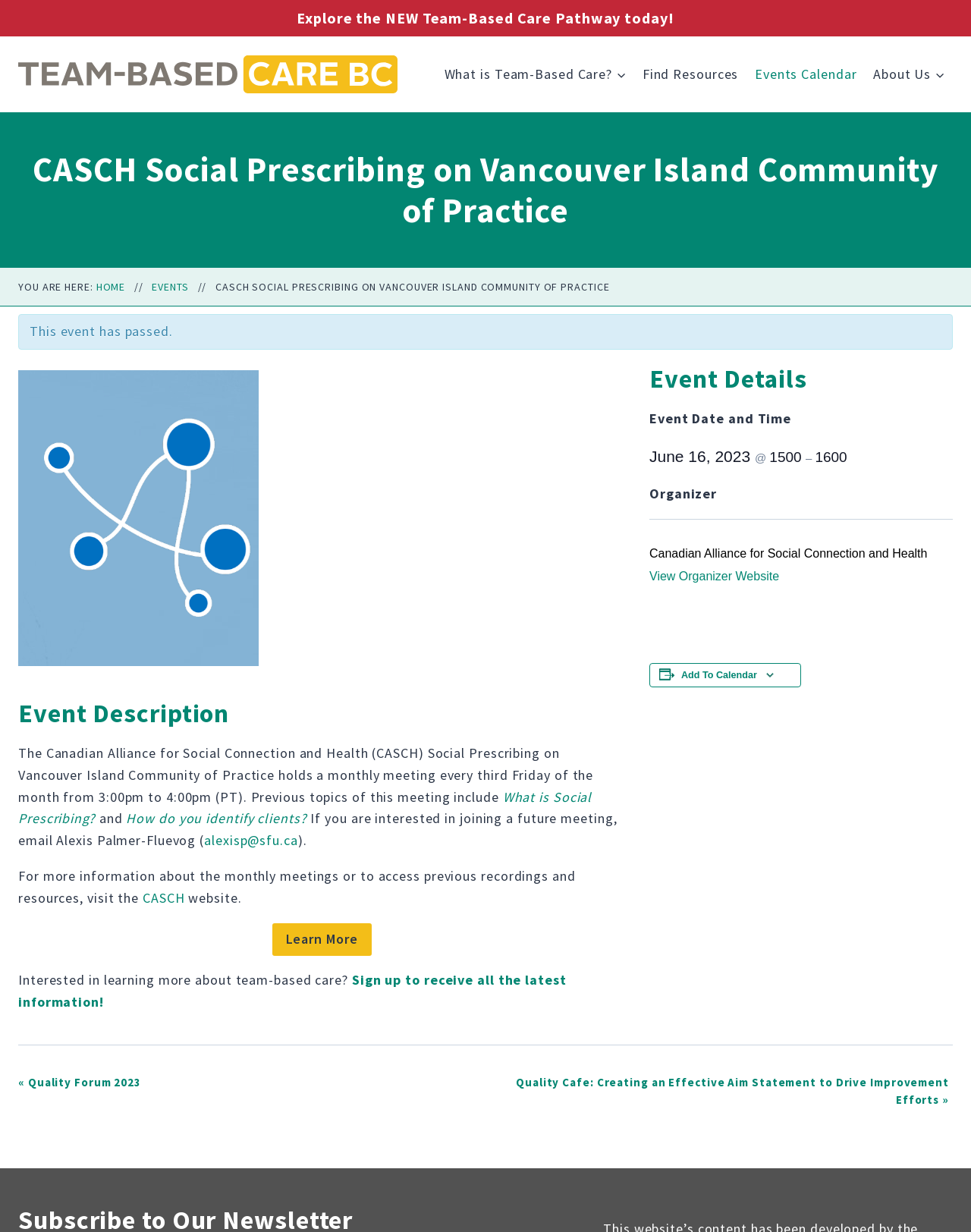Please locate the bounding box coordinates of the element that should be clicked to achieve the given instruction: "Get a coupon".

None